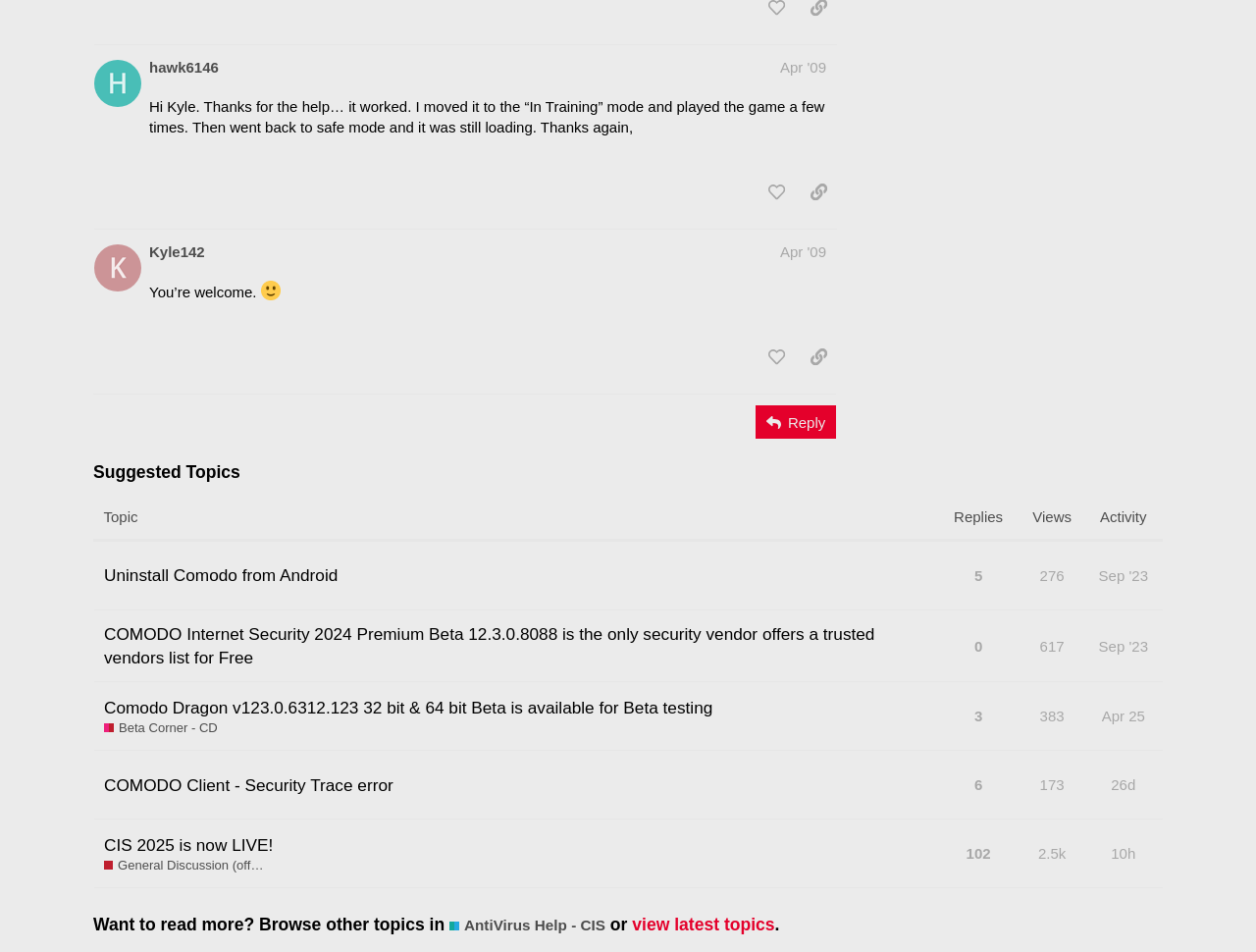Using the information in the image, give a detailed answer to the following question: How many replies does the topic 'COMODO Client - Security Trace error' have?

The topic 'COMODO Client - Security Trace error' is located in the 'Suggested Topics' section and its reply count is 6, as indicated by the button 'This topic has 6 replies'.